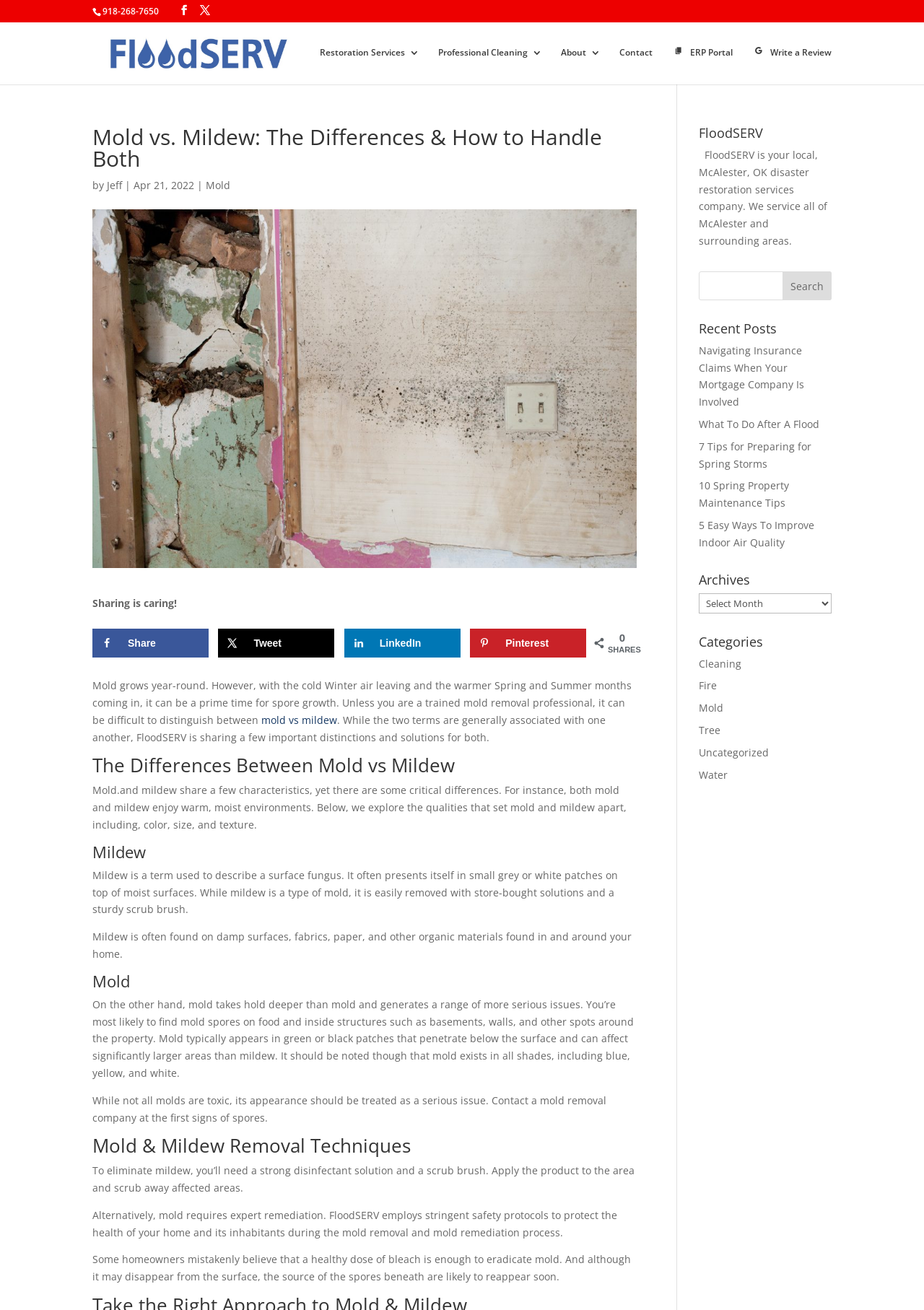Identify the bounding box coordinates of the clickable region to carry out the given instruction: "Read about Restoration Services".

[0.346, 0.036, 0.454, 0.062]